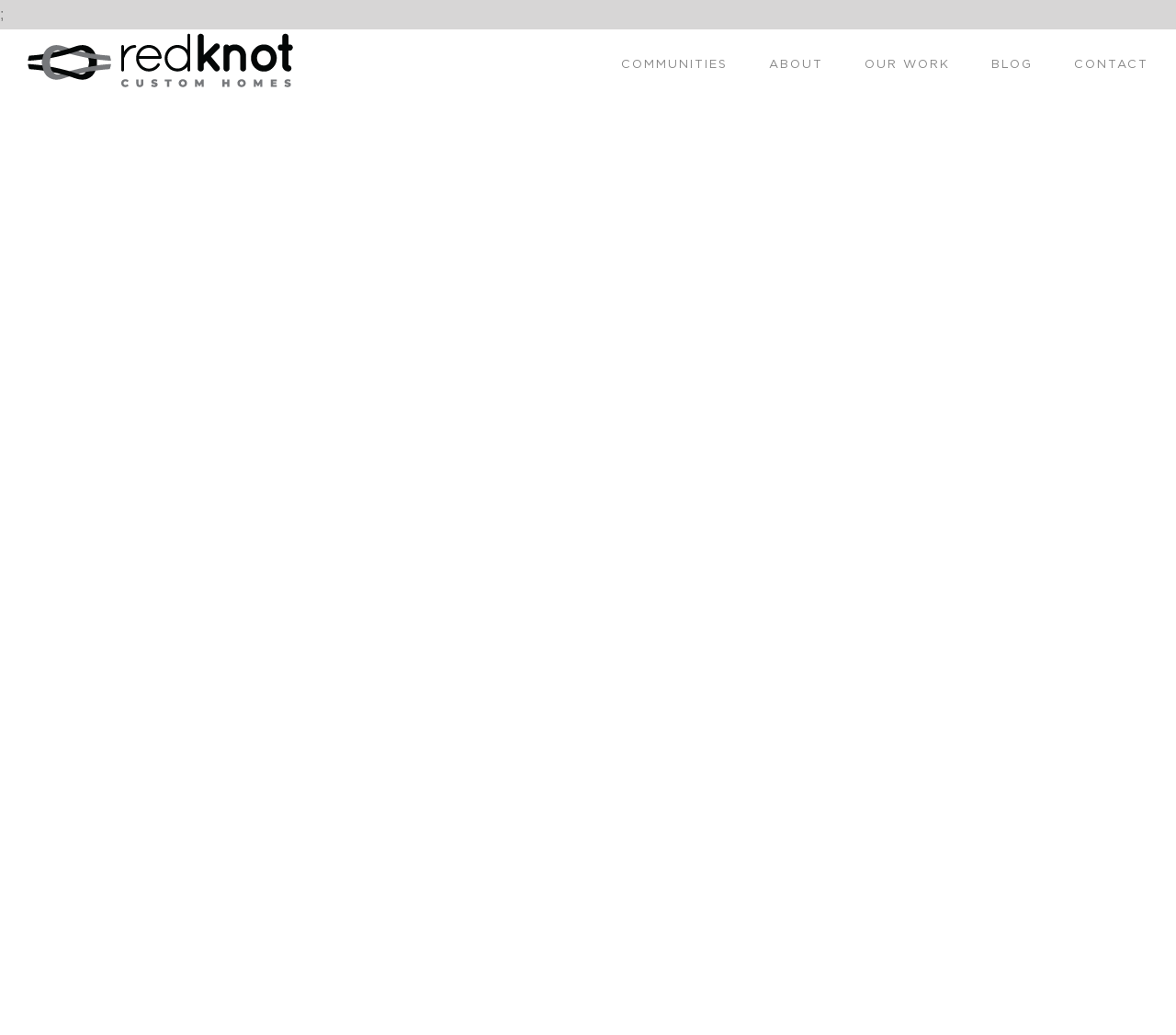Generate a comprehensive description of the webpage content.

The webpage is about Redknot Homes, a real estate development company. At the top left corner, there is a small static text element containing a semicolon. Next to it, on the top left, is the Redknot Homes logo, which is an image linked to the company's homepage. 

On the top right, there is a main navigation menu with five links: COMMUNITIES, ABOUT, OUR WORK, BLOG, and CONTACT. These links are evenly spaced and take up most of the top section of the page. 

The meta description mentions that there are only a few homesites left in Donegal Row, suggesting that the webpage may provide more information about this development and the progress of existing custom homes. However, this information is not explicitly shown in the accessibility tree.